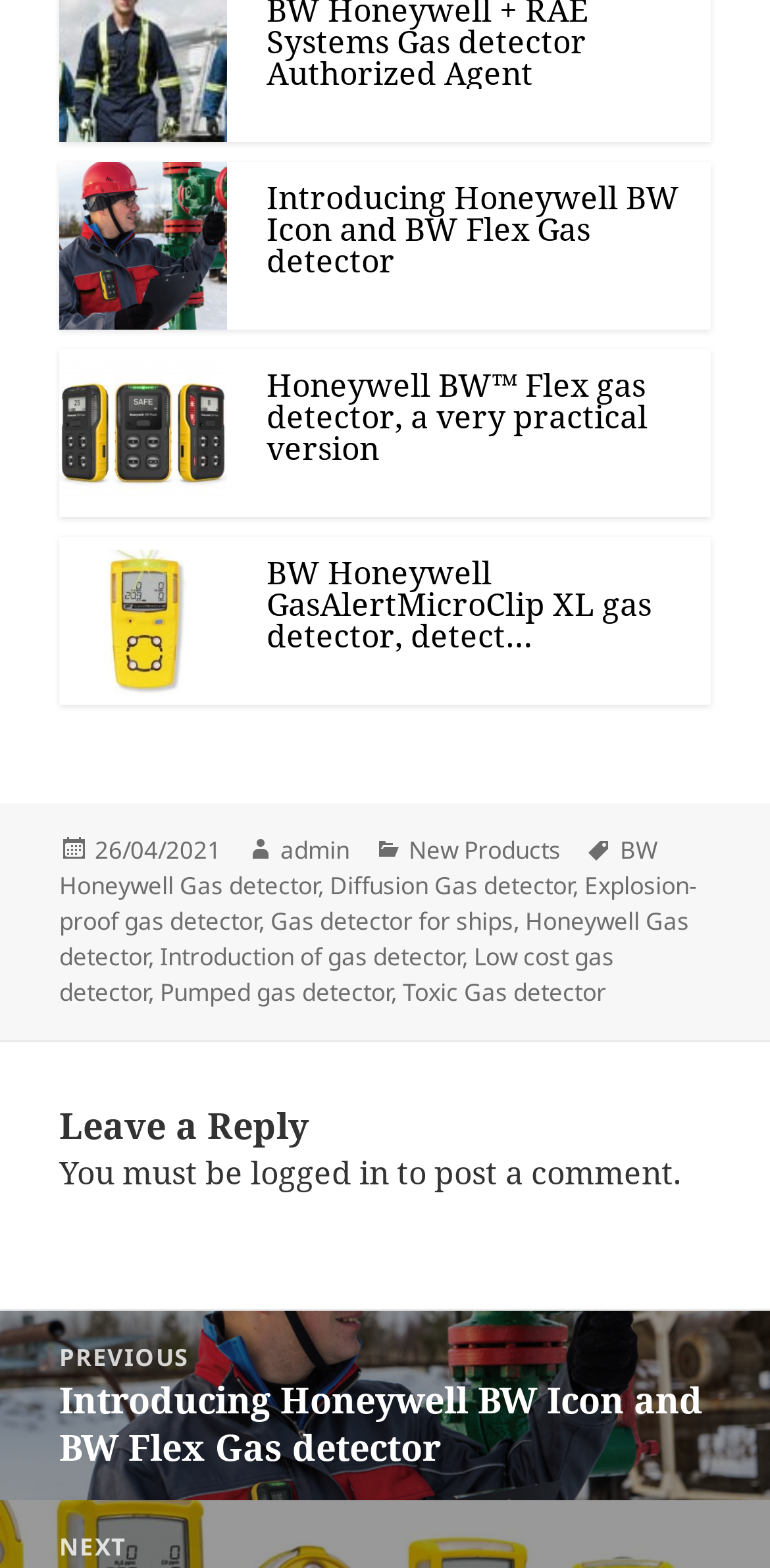Using the element description logged in, predict the bounding box coordinates for the UI element. Provide the coordinates in (top-left x, top-left y, bottom-right x, bottom-right y) format with values ranging from 0 to 1.

[0.326, 0.734, 0.505, 0.762]